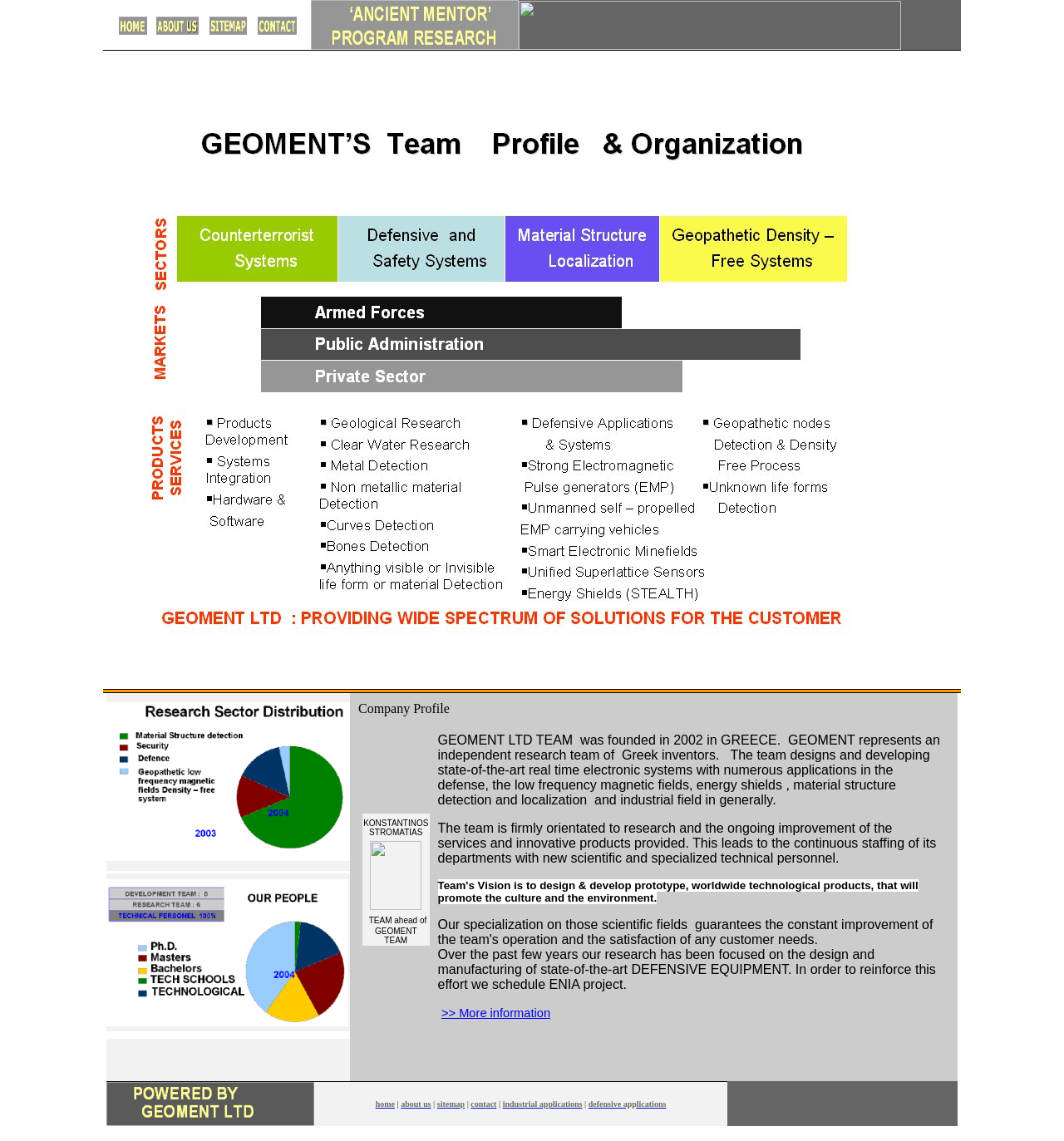Locate the bounding box coordinates of the clickable element to fulfill the following instruction: "Go to Contact". Provide the coordinates as four float numbers between 0 and 1 in the format [left, top, right, bottom].

[0.242, 0.02, 0.279, 0.033]